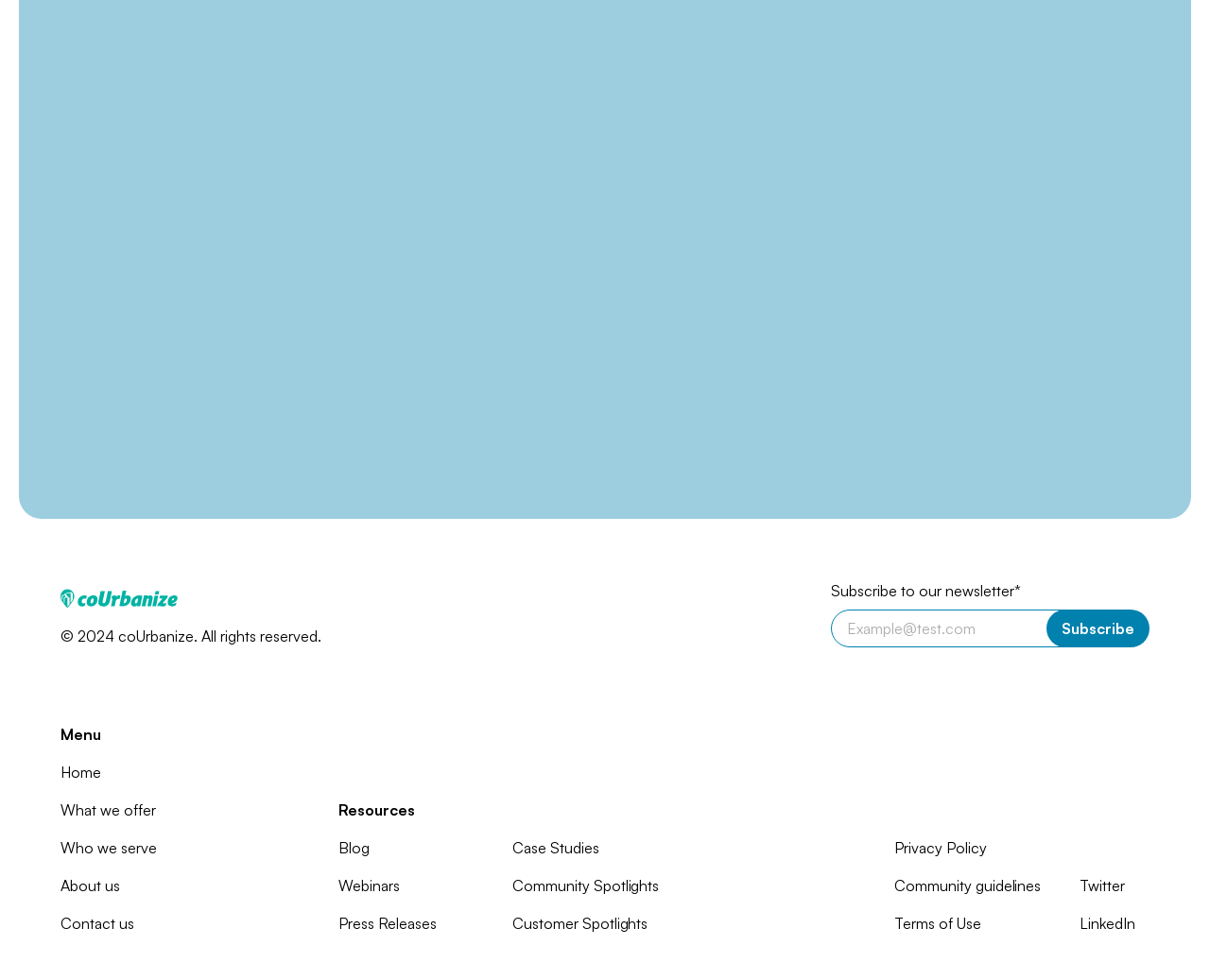Select the bounding box coordinates of the element I need to click to carry out the following instruction: "Follow on Twitter".

[0.892, 0.892, 0.93, 0.915]